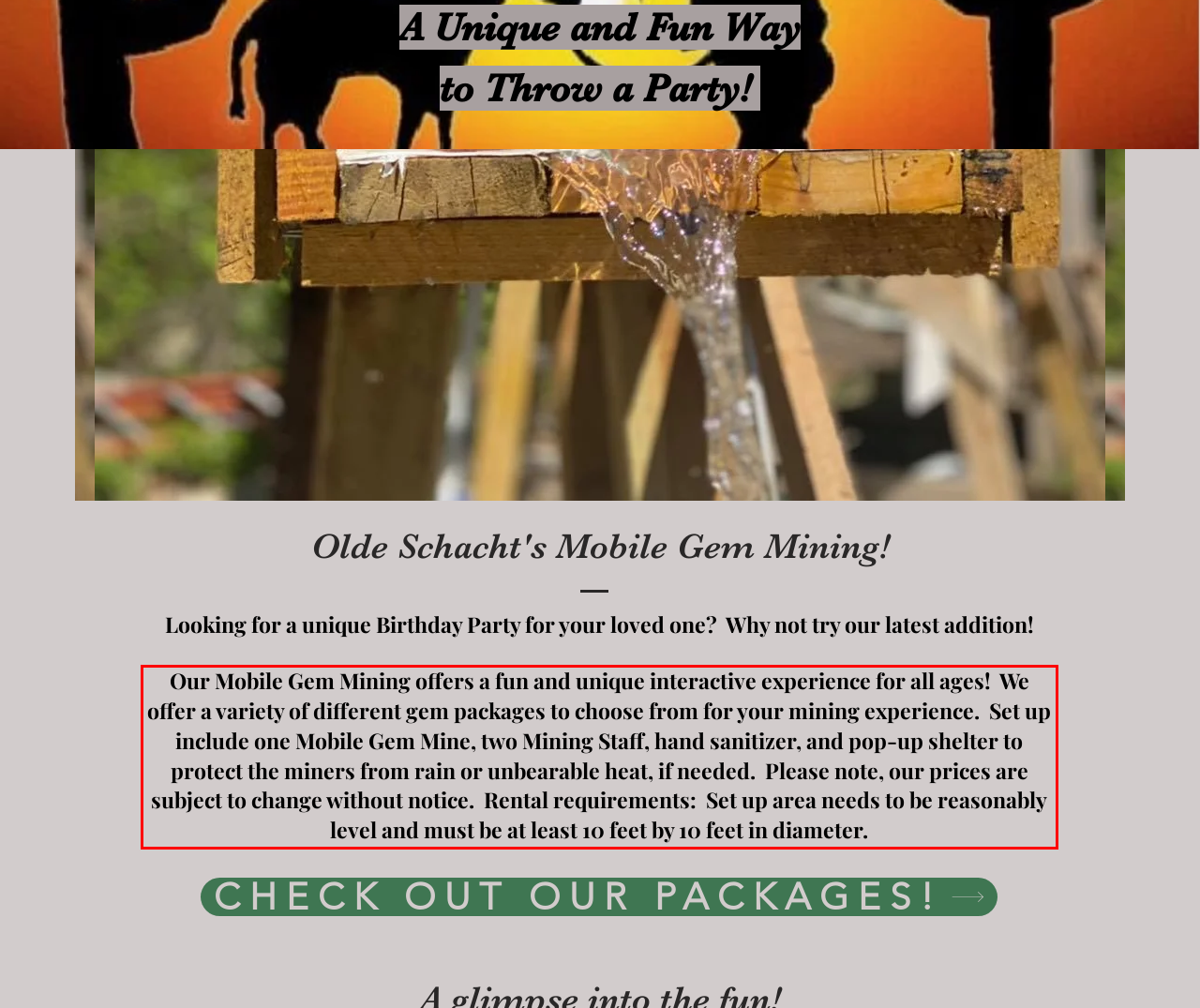Please recognize and transcribe the text located inside the red bounding box in the webpage image.

Our Mobile Gem Mining offers a fun and unique interactive experience for all ages! We offer a variety of different gem packages to choose from for your mining experience. Set up include one Mobile Gem Mine, two Mining Staff, hand sanitizer, and pop-up shelter to protect the miners from rain or unbearable heat, if needed. Please note, our prices are subject to change without notice. Rental requirements: Set up area needs to be reasonably level and must be at least 10 feet by 10 feet in diameter.